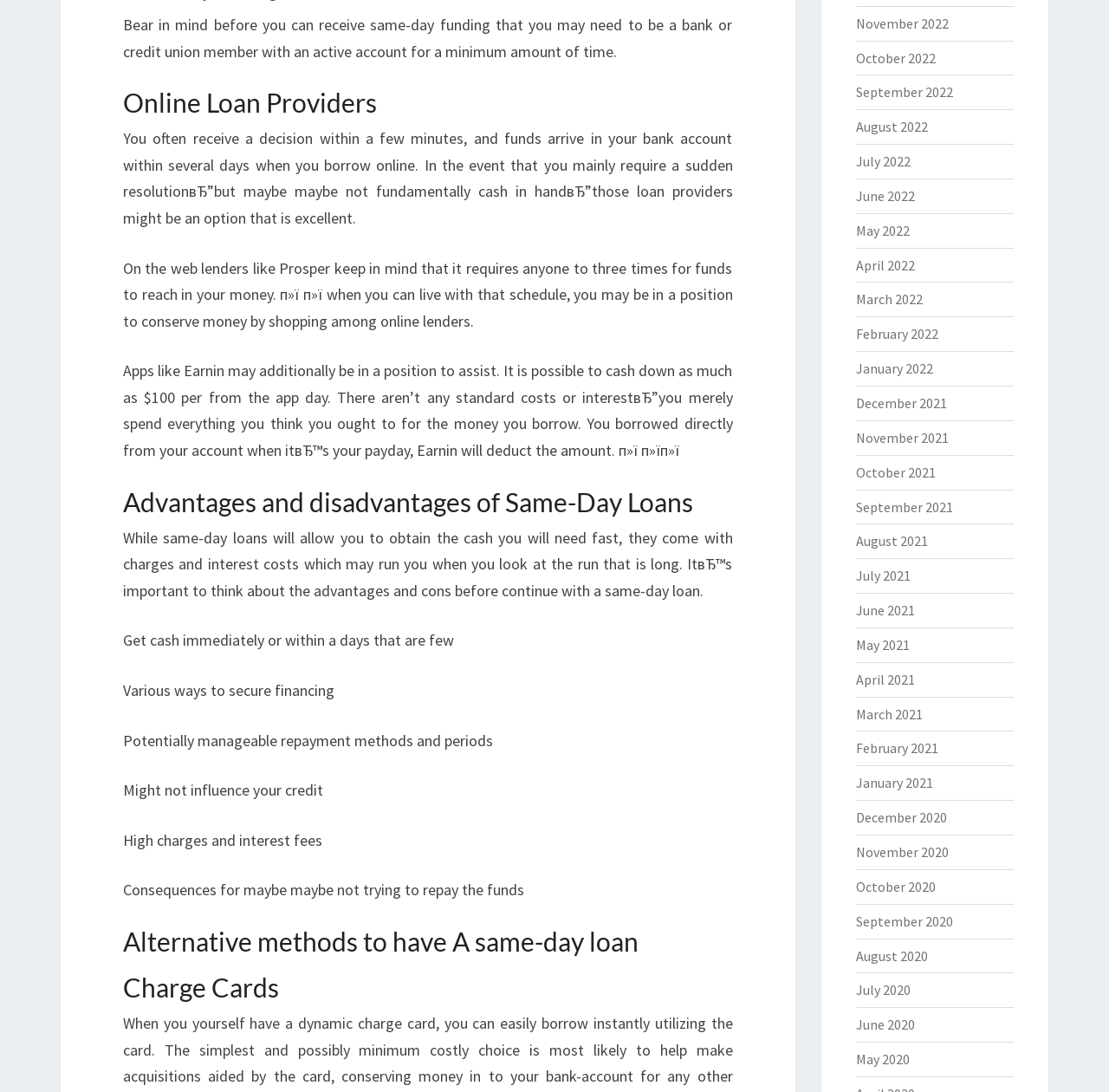Using the provided element description, identify the bounding box coordinates as (top-left x, top-left y, bottom-right x, bottom-right y). Ensure all values are between 0 and 1. Description: November 2022

[0.771, 0.013, 0.855, 0.029]